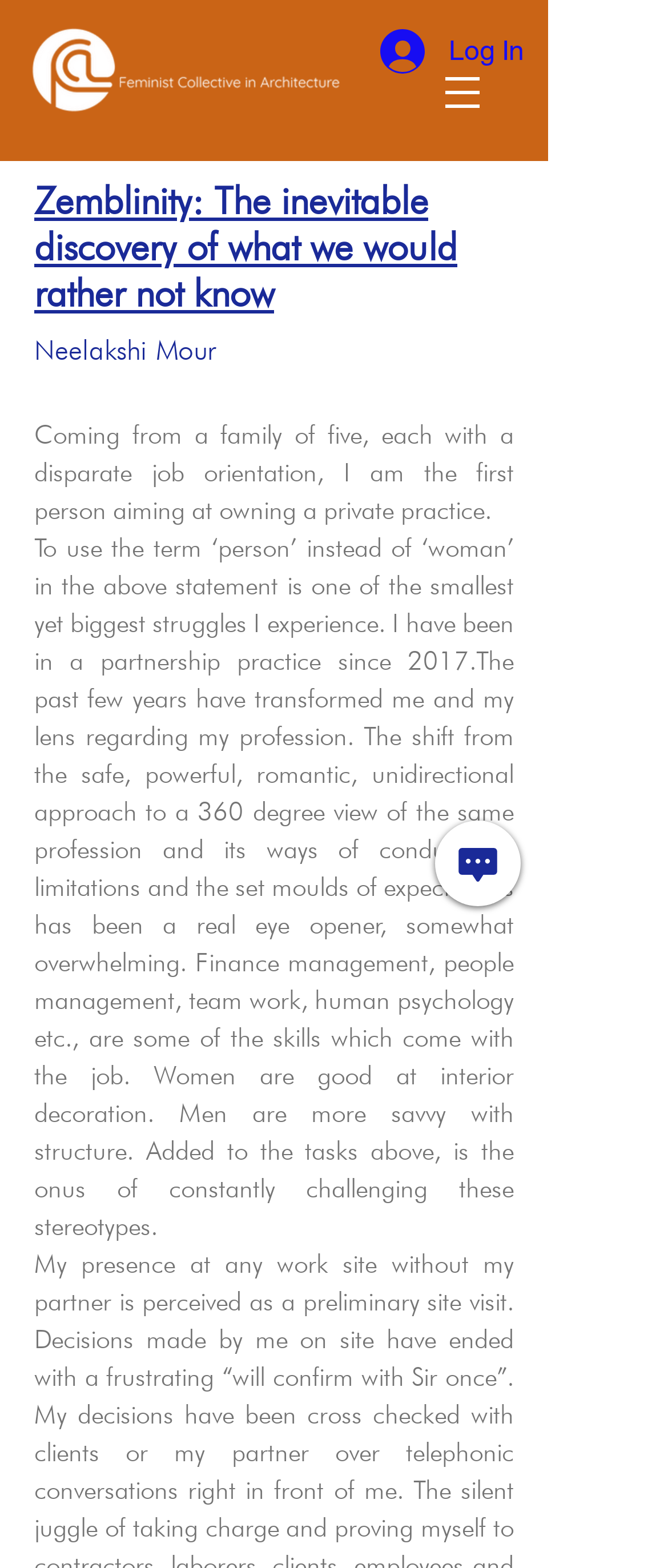Using the description "Chat", locate and provide the bounding box of the UI element.

[0.651, 0.523, 0.779, 0.578]